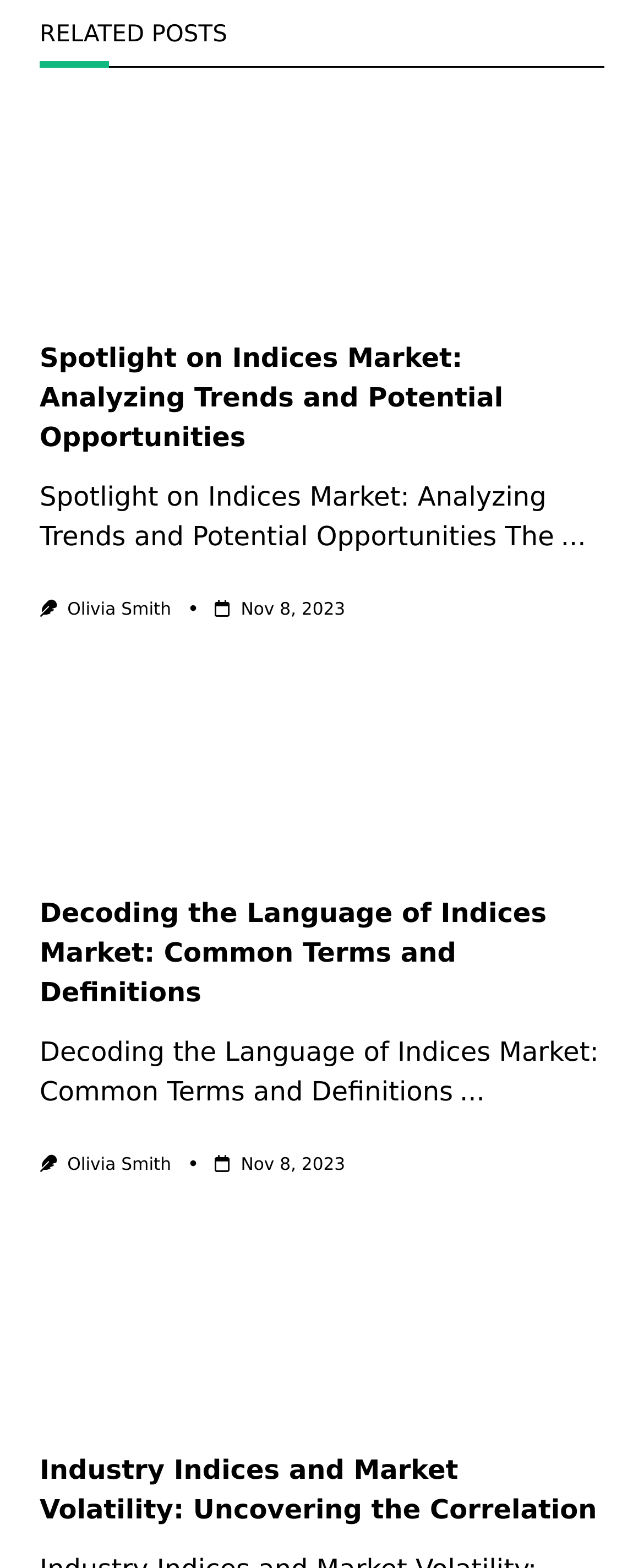Please locate the bounding box coordinates of the element that should be clicked to achieve the given instruction: "click on the link to Spotlight on Indices Market".

[0.062, 0.218, 0.781, 0.289]